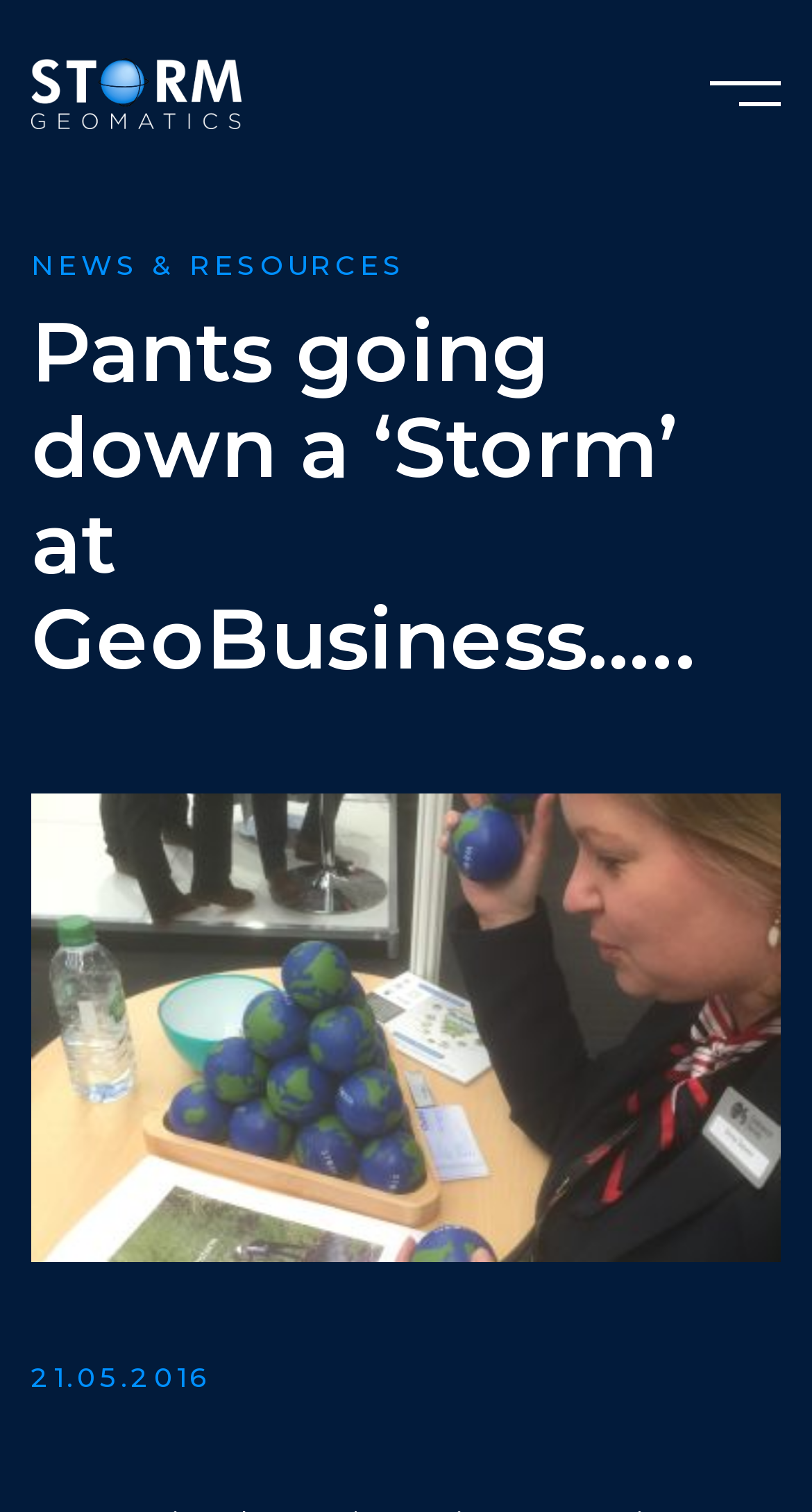Please determine the heading text of this webpage.

Pants going down a ‘Storm’ at GeoBusiness…..